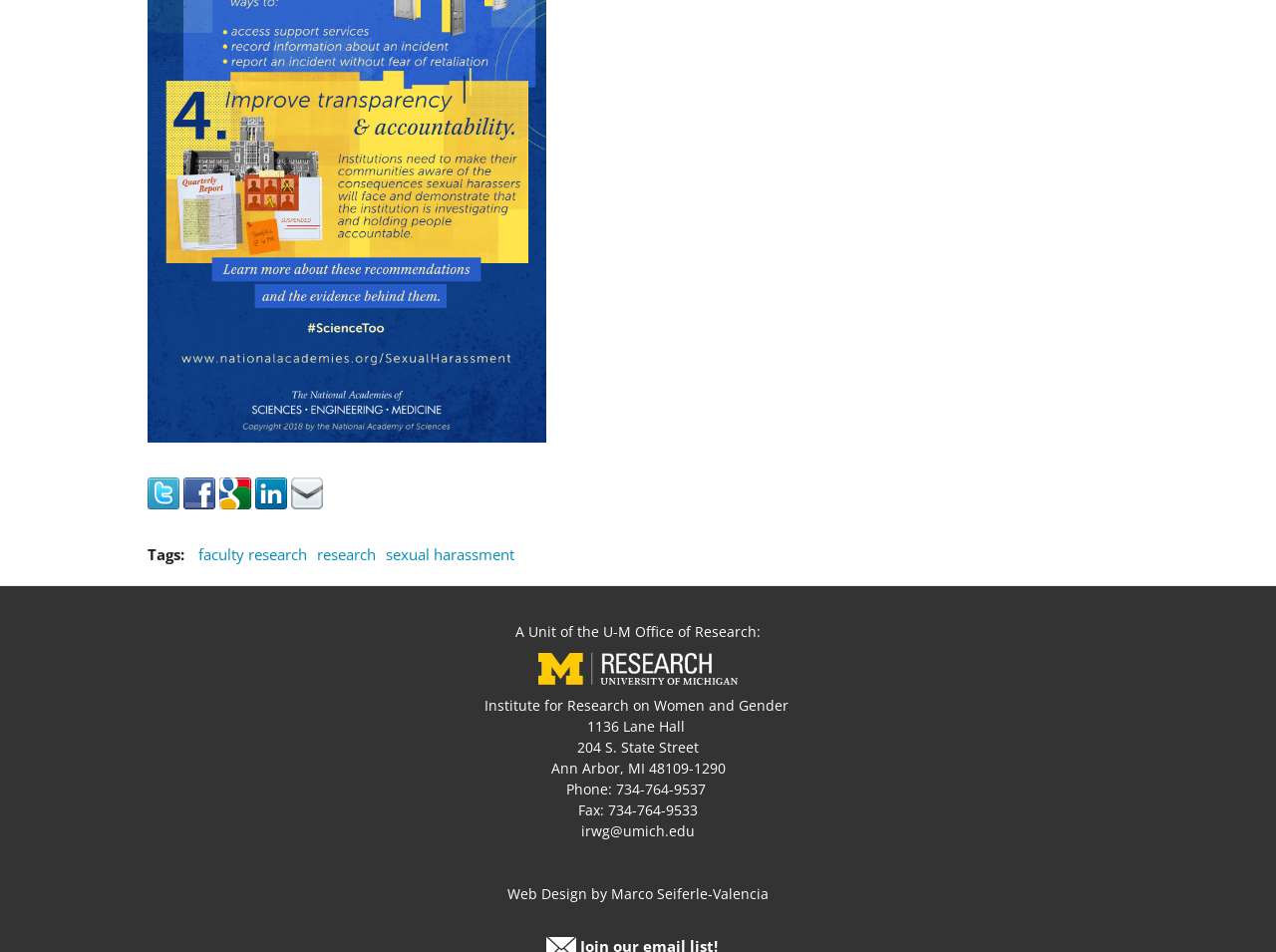Can you find the bounding box coordinates for the element that needs to be clicked to execute this instruction: "Check the website design credits"? The coordinates should be given as four float numbers between 0 and 1, i.e., [left, top, right, bottom].

[0.479, 0.929, 0.602, 0.949]